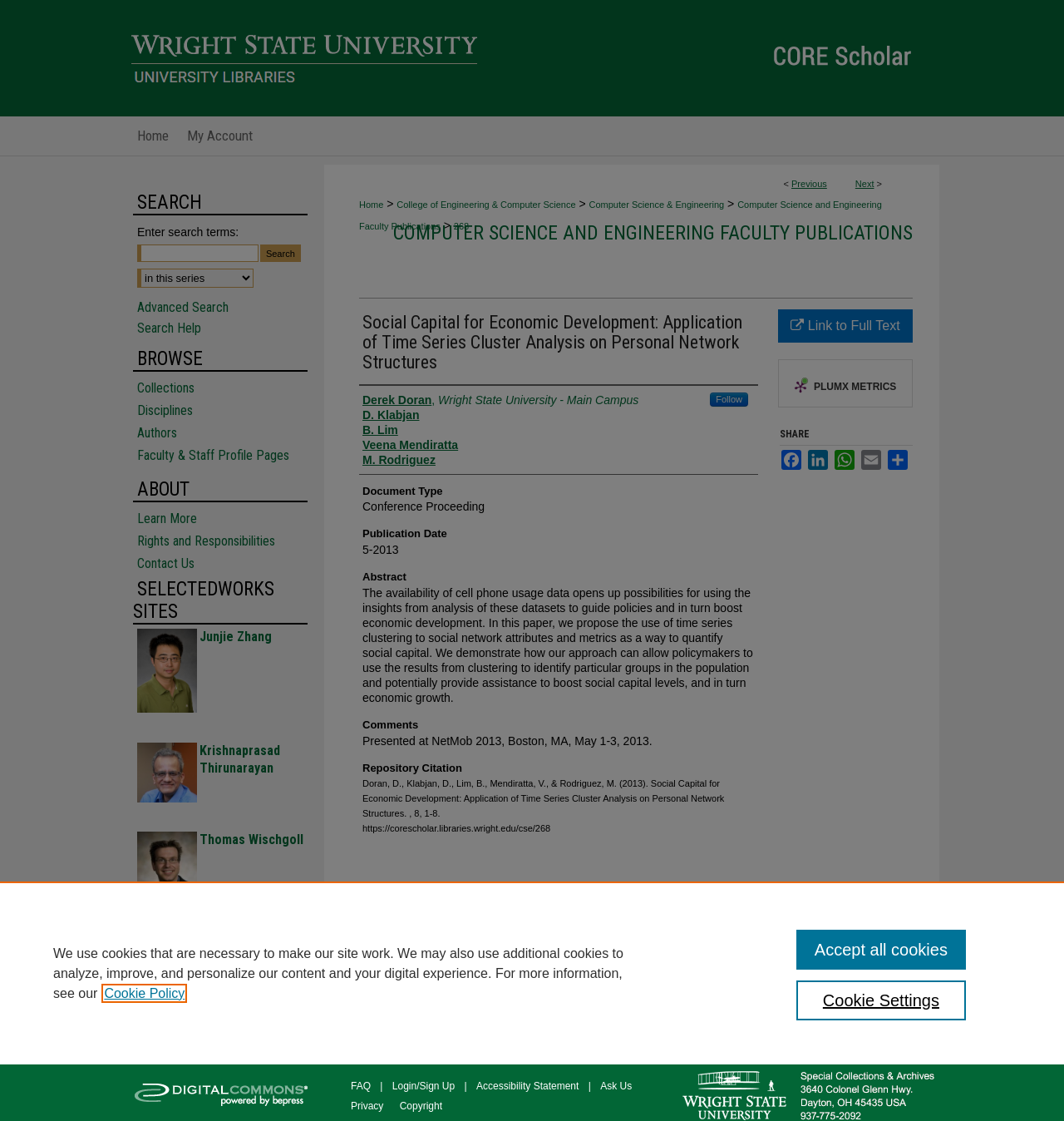Reply to the question below using a single word or brief phrase:
What is the title of the publication?

Social Capital for Economic Development